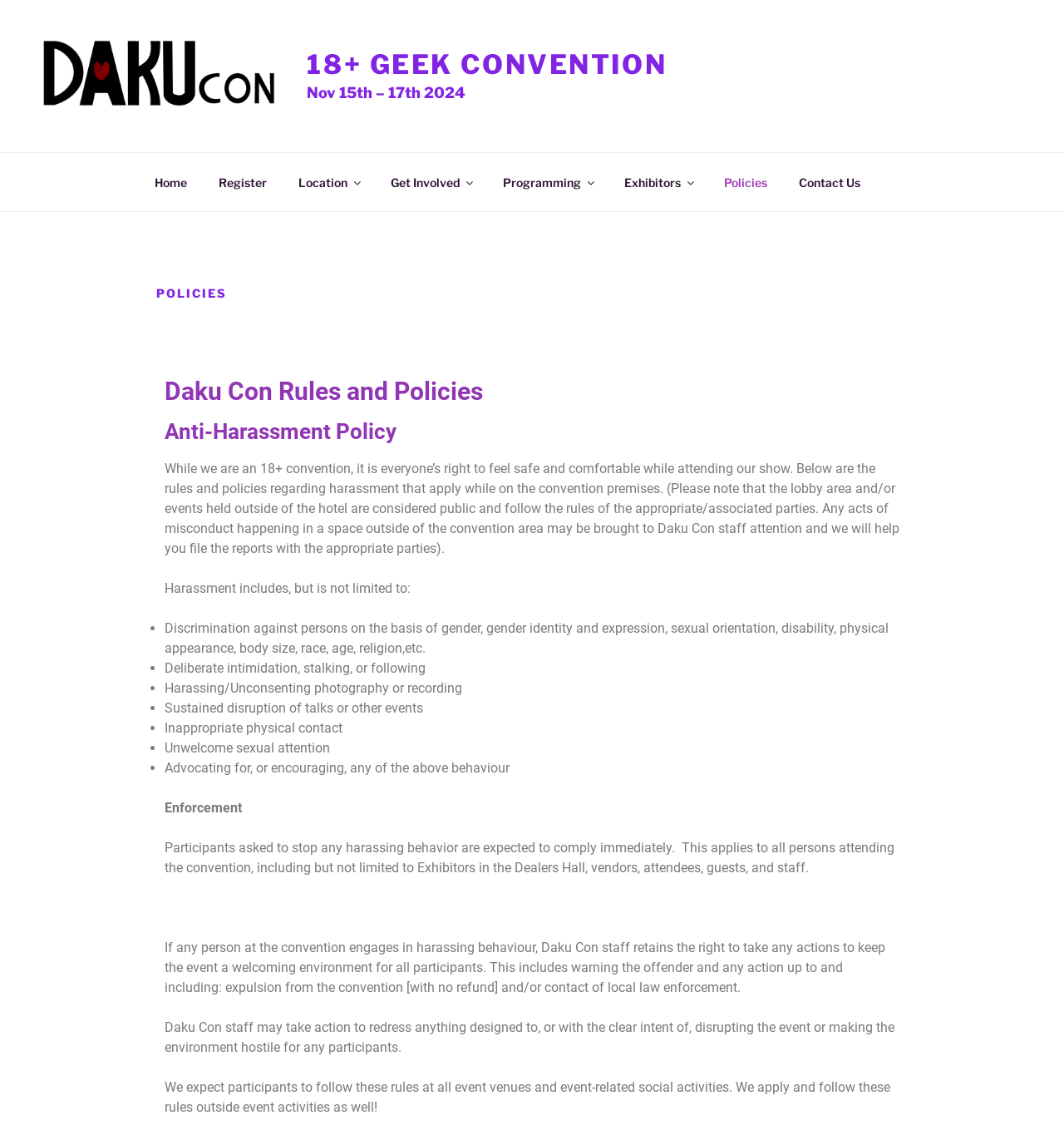Locate the bounding box coordinates of the element that should be clicked to execute the following instruction: "Click the 18+ Geek Convention image".

[0.038, 0.035, 0.261, 0.094]